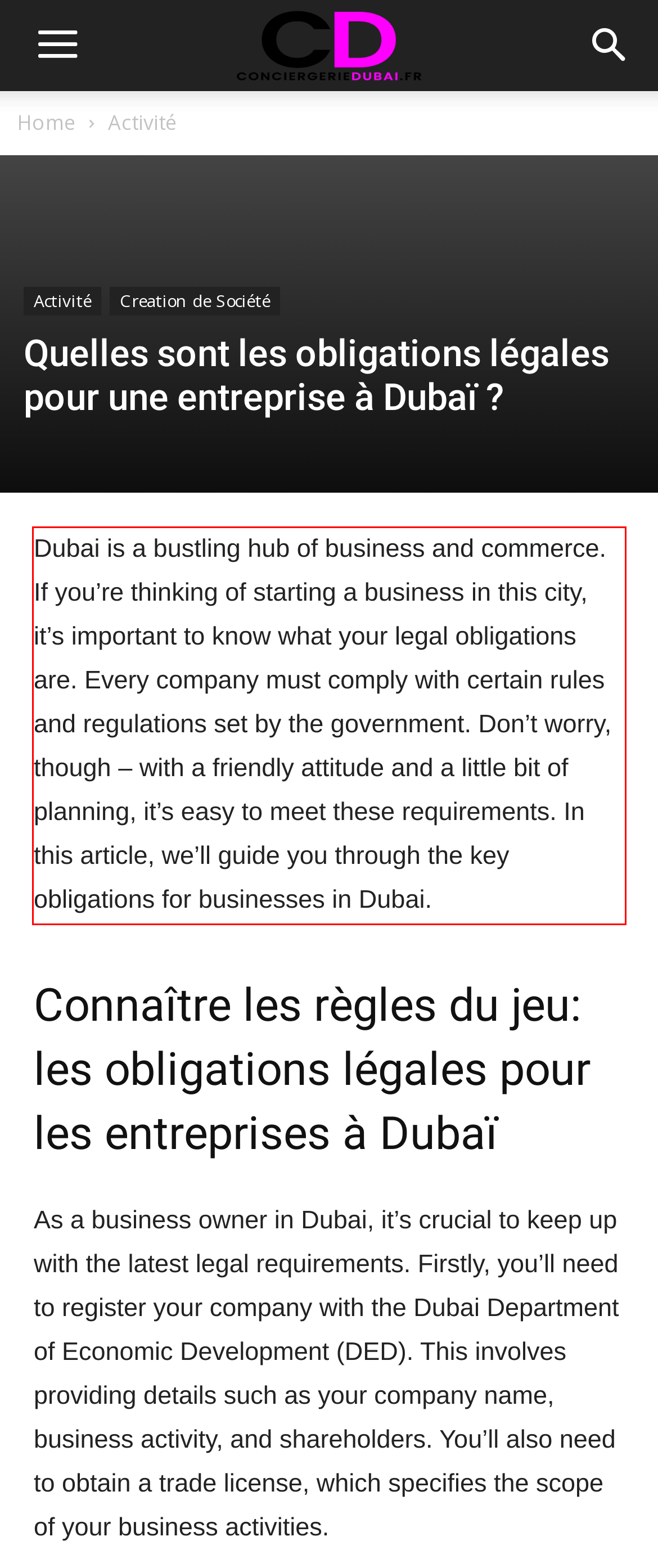The screenshot you have been given contains a UI element surrounded by a red rectangle. Use OCR to read and extract the text inside this red rectangle.

Dubai is a bustling hub of business and commerce. If you’re thinking of starting a business in this city, it’s important to know what your legal obligations are. Every company must comply with certain rules and regulations set by the government. Don’t worry, though – with a friendly attitude and a little bit of planning, it’s easy to meet these requirements. In this article, we’ll guide you through the key obligations for businesses in Dubai.